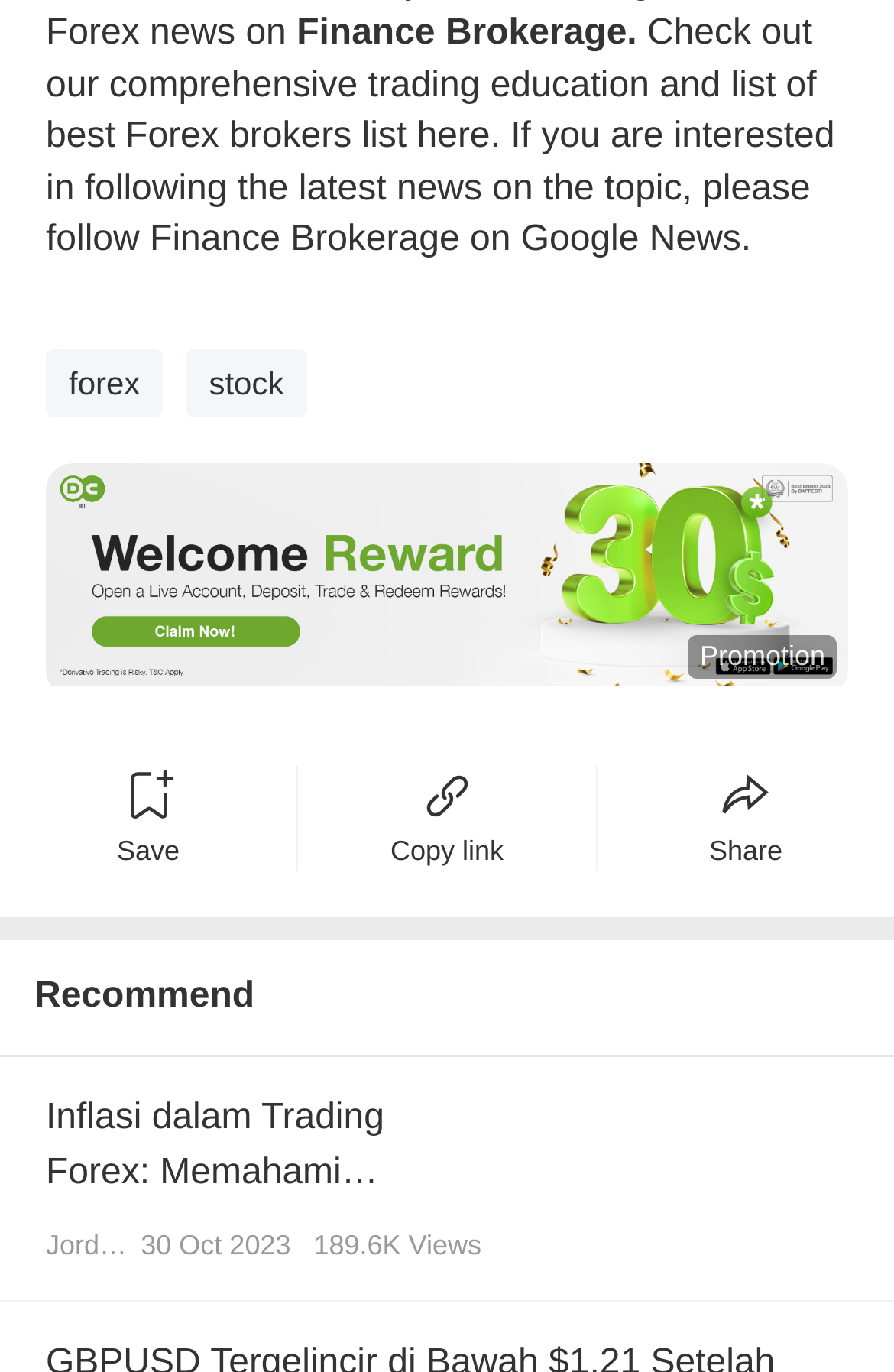Give a one-word or short-phrase answer to the following question: 
What is the purpose of the buttons at the bottom?

Share and save